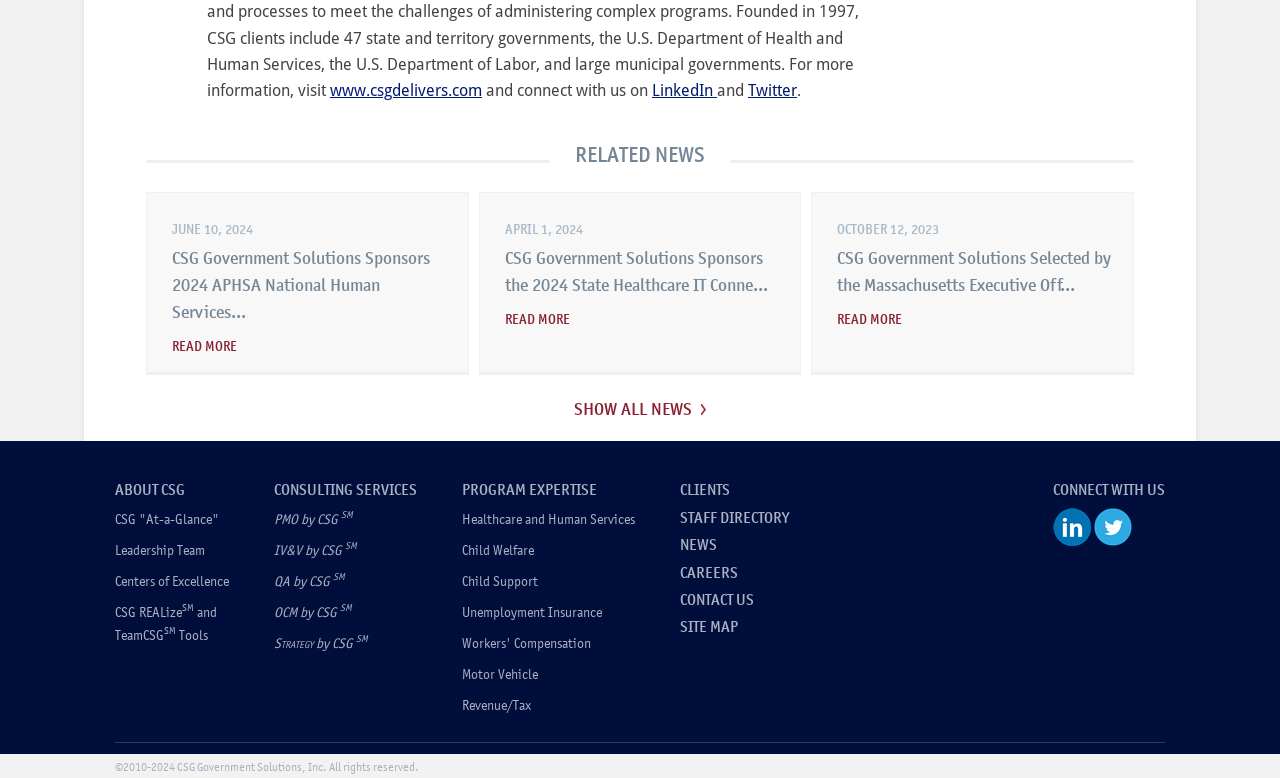Give a short answer to this question using one word or a phrase:
What is the name of the company?

CSG Government Solutions